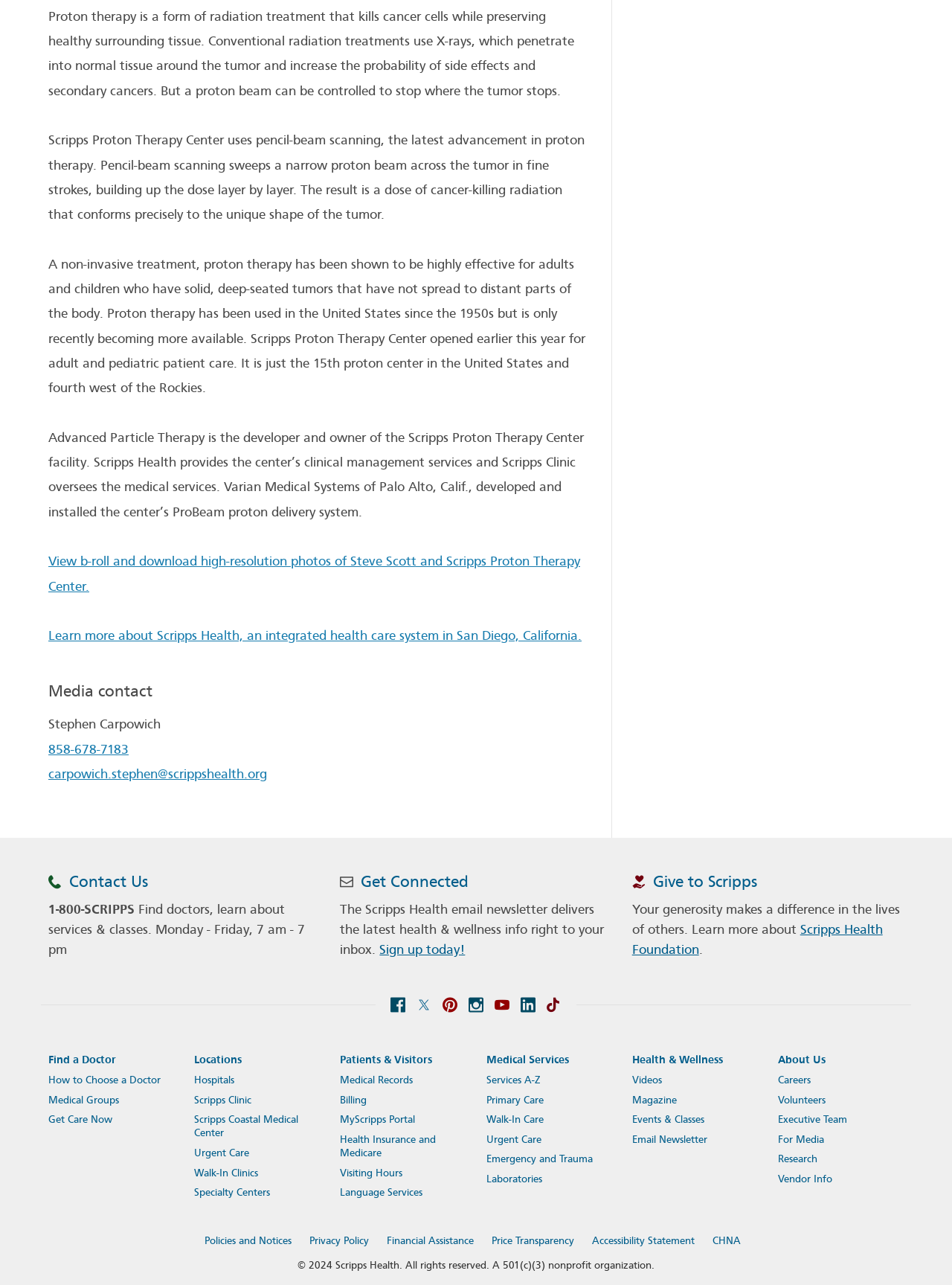Please locate the bounding box coordinates of the element that should be clicked to complete the given instruction: "Contact Us".

[0.073, 0.679, 0.155, 0.694]